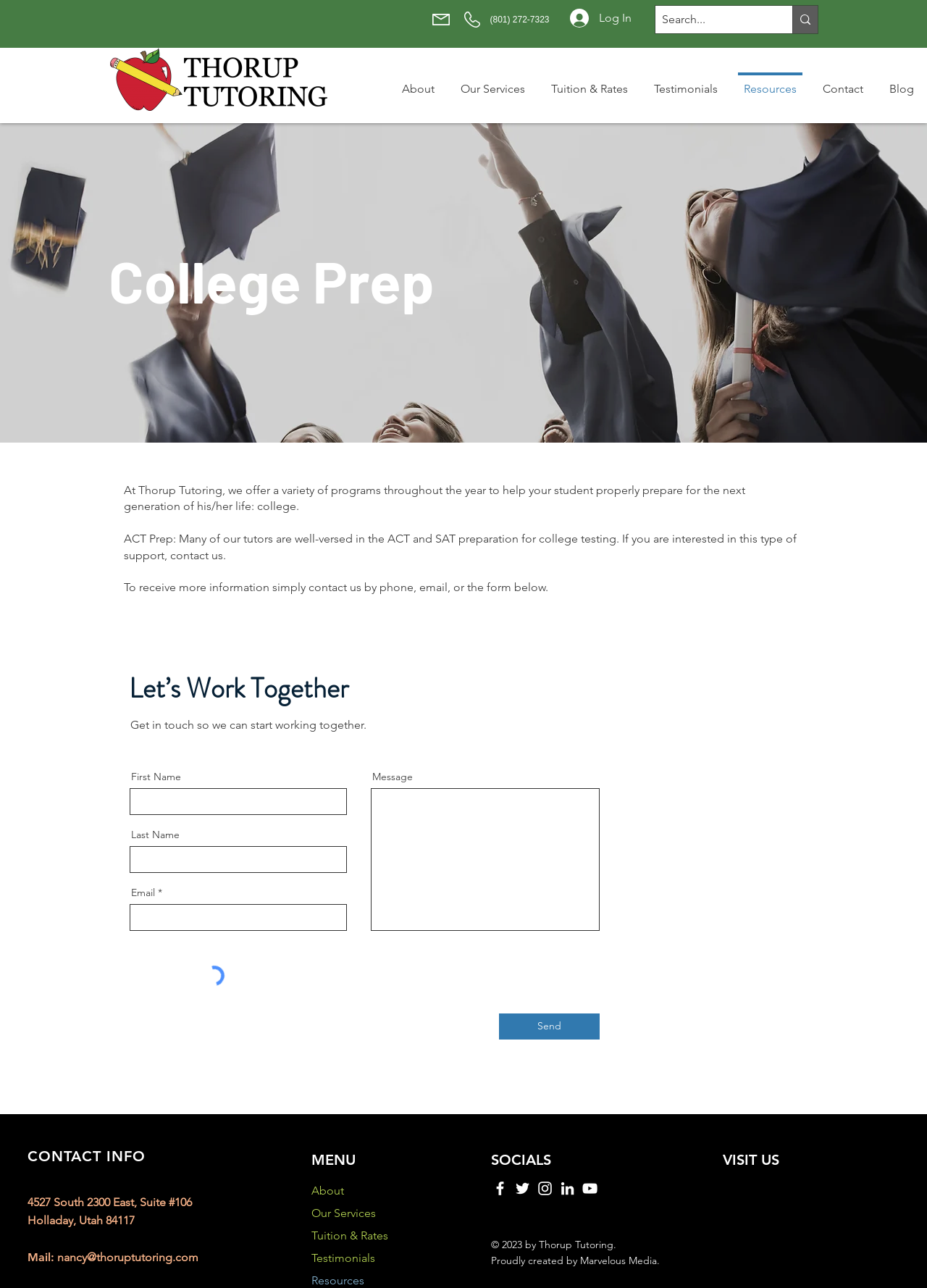Please find the bounding box coordinates (top-left x, top-left y, bottom-right x, bottom-right y) in the screenshot for the UI element described as follows: CONTACT INFO

[0.029, 0.891, 0.157, 0.904]